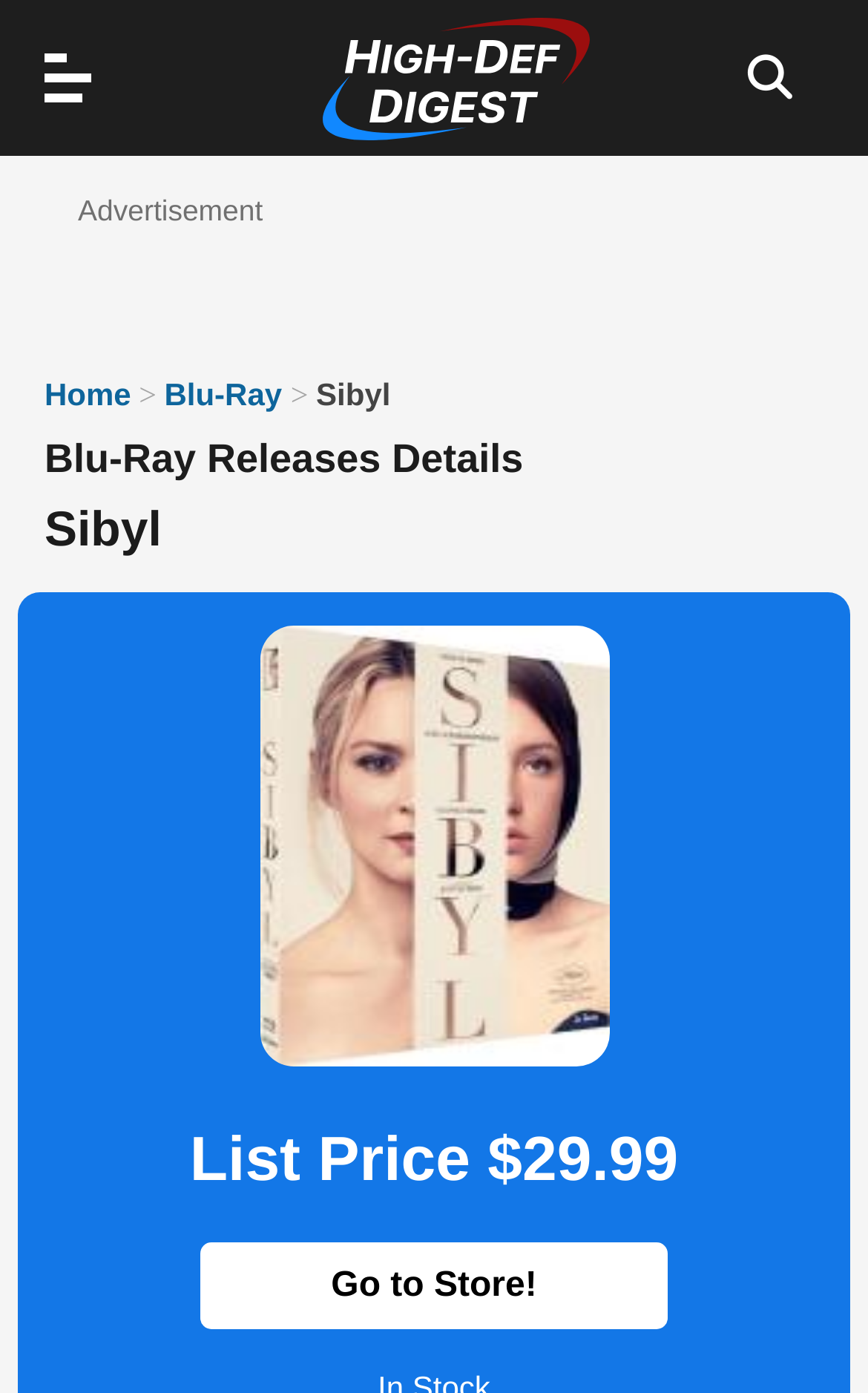Can you specify the bounding box coordinates of the area that needs to be clicked to fulfill the following instruction: "View Blu-Ray Releases Details"?

[0.051, 0.313, 0.949, 0.347]